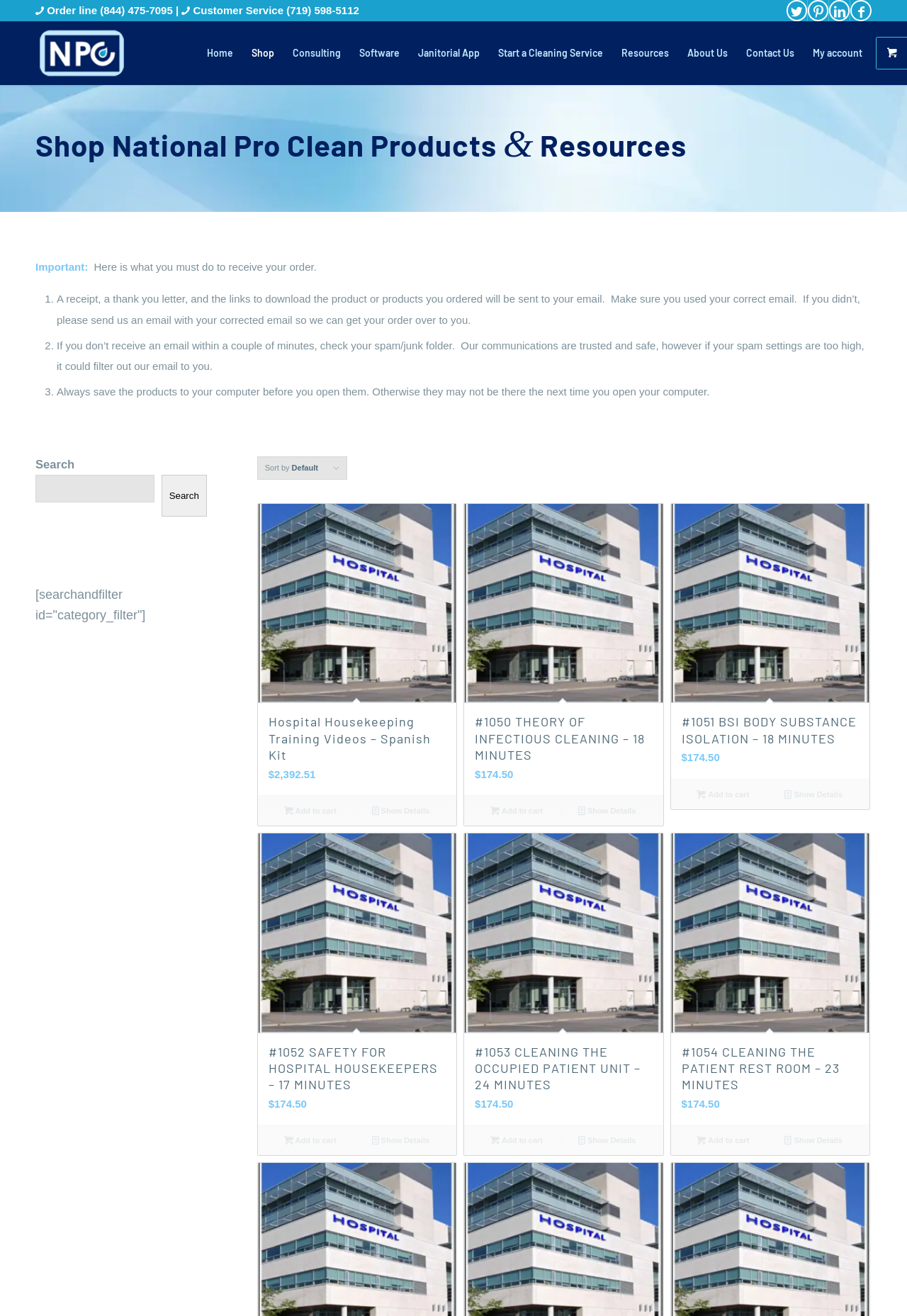Extract the bounding box coordinates of the UI element described by: "Pinterest". The coordinates should include four float numbers ranging from 0 to 1, e.g., [left, top, right, bottom].

[0.891, 0.0, 0.913, 0.016]